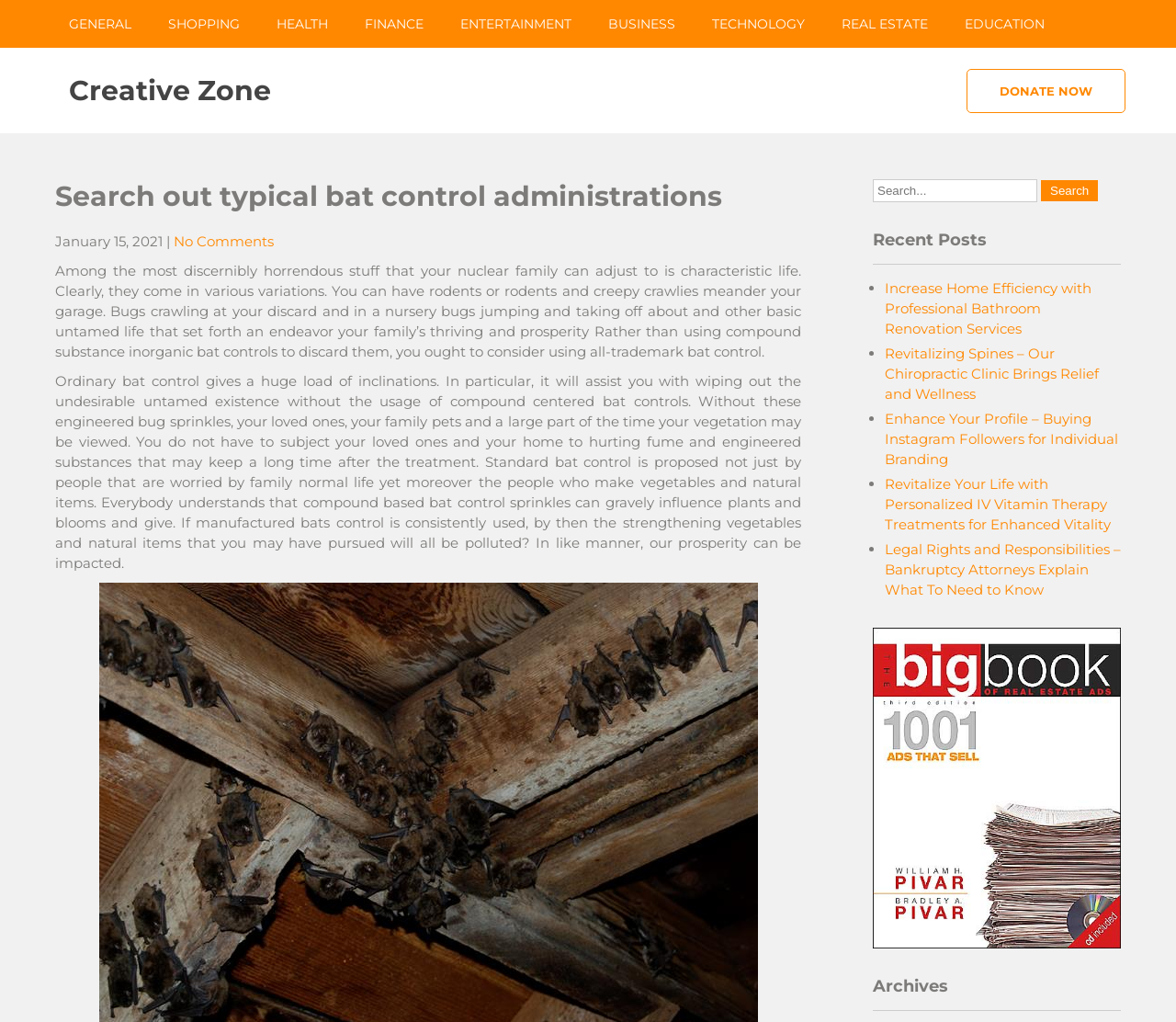Point out the bounding box coordinates of the section to click in order to follow this instruction: "Click on the 'GENERAL' link".

[0.043, 0.0, 0.127, 0.047]